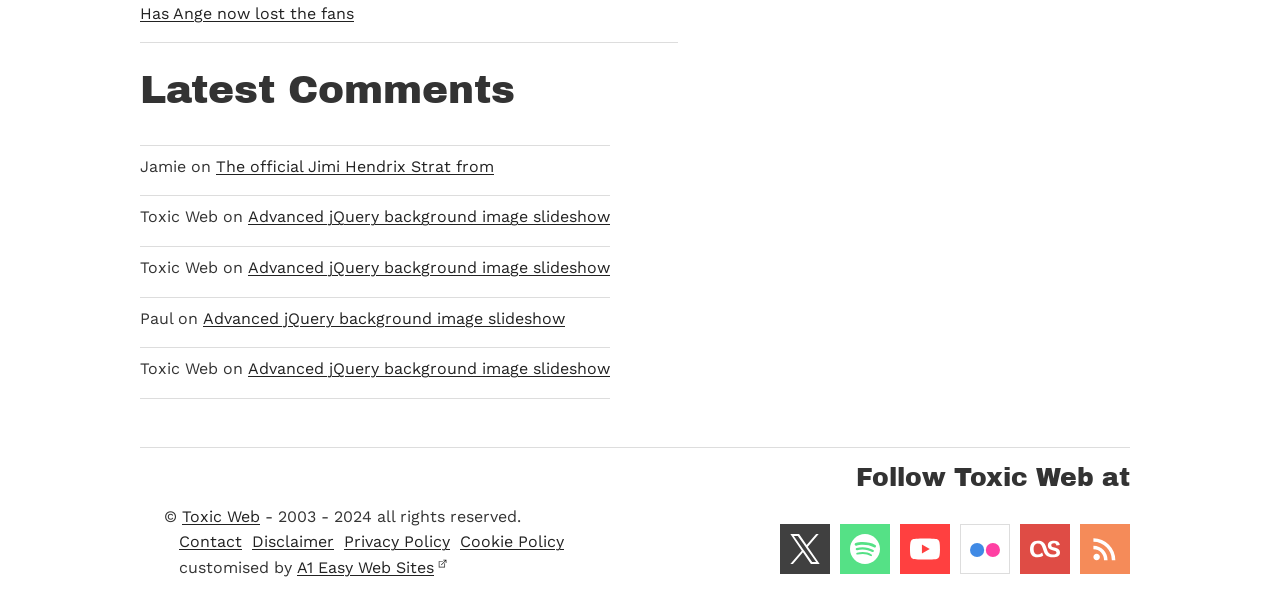Could you indicate the bounding box coordinates of the region to click in order to complete this instruction: "Read the latest comments".

[0.109, 0.115, 0.477, 0.186]